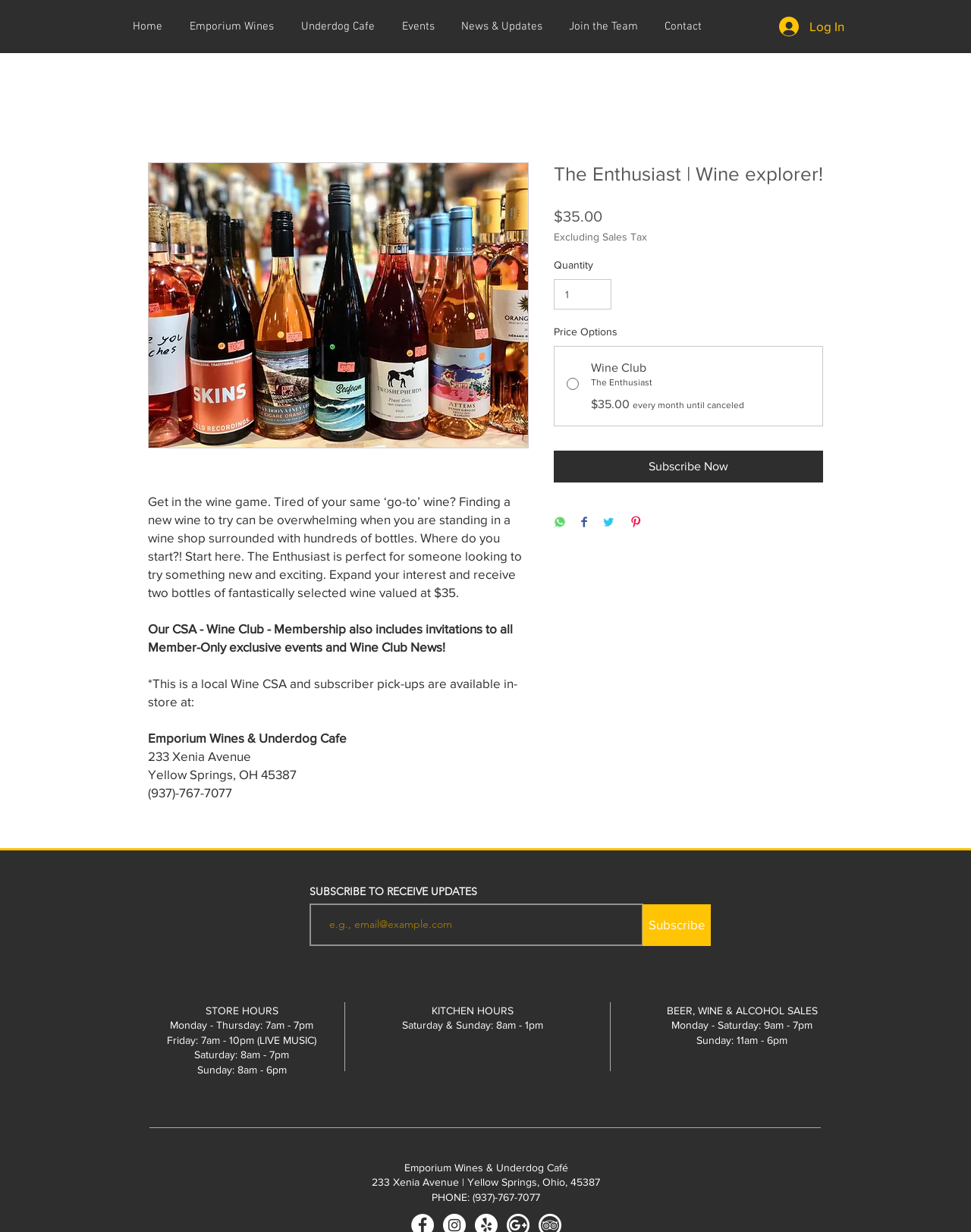Locate the bounding box coordinates of the region to be clicked to comply with the following instruction: "Click the Log In button". The coordinates must be four float numbers between 0 and 1, in the form [left, top, right, bottom].

[0.791, 0.01, 0.88, 0.033]